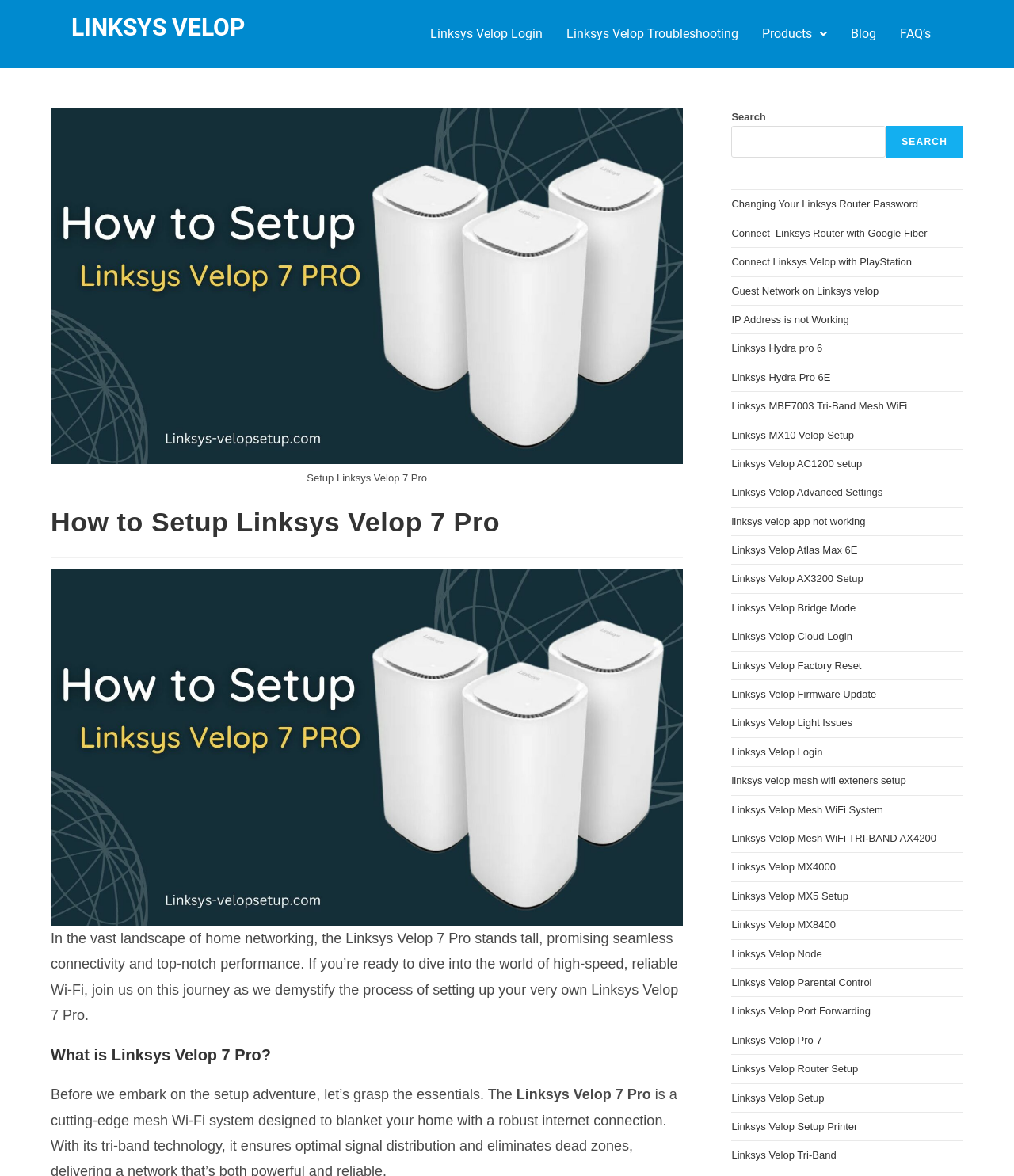Provide the bounding box coordinates for the UI element that is described by this text: "Linksys Velop Atlas Max 6E". The coordinates should be in the form of four float numbers between 0 and 1: [left, top, right, bottom].

[0.721, 0.463, 0.846, 0.473]